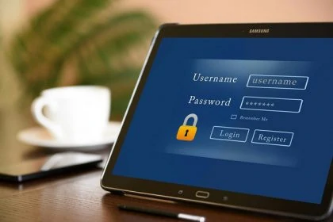Describe all the elements visible in the image meticulously.

The image features a sleek tablet resting on a wooden table, displaying a login interface. The screen presents two input fields labeled "Username" and "Password," each accompanied by a placeholder indicating where users can type their information. A golden padlock icon suggests secure access, reinforcing the importance of privacy. Below the input fields, buttons for "Login" and "Register" are prominently displayed, inviting user interaction. The background hints at a warm, inviting environment with a softly blurred cup of coffee and a lush plant, creating a cozy atmosphere ideal for online activities. Overall, the scene captures the essence of digital security and user engagement in a modern workspace.